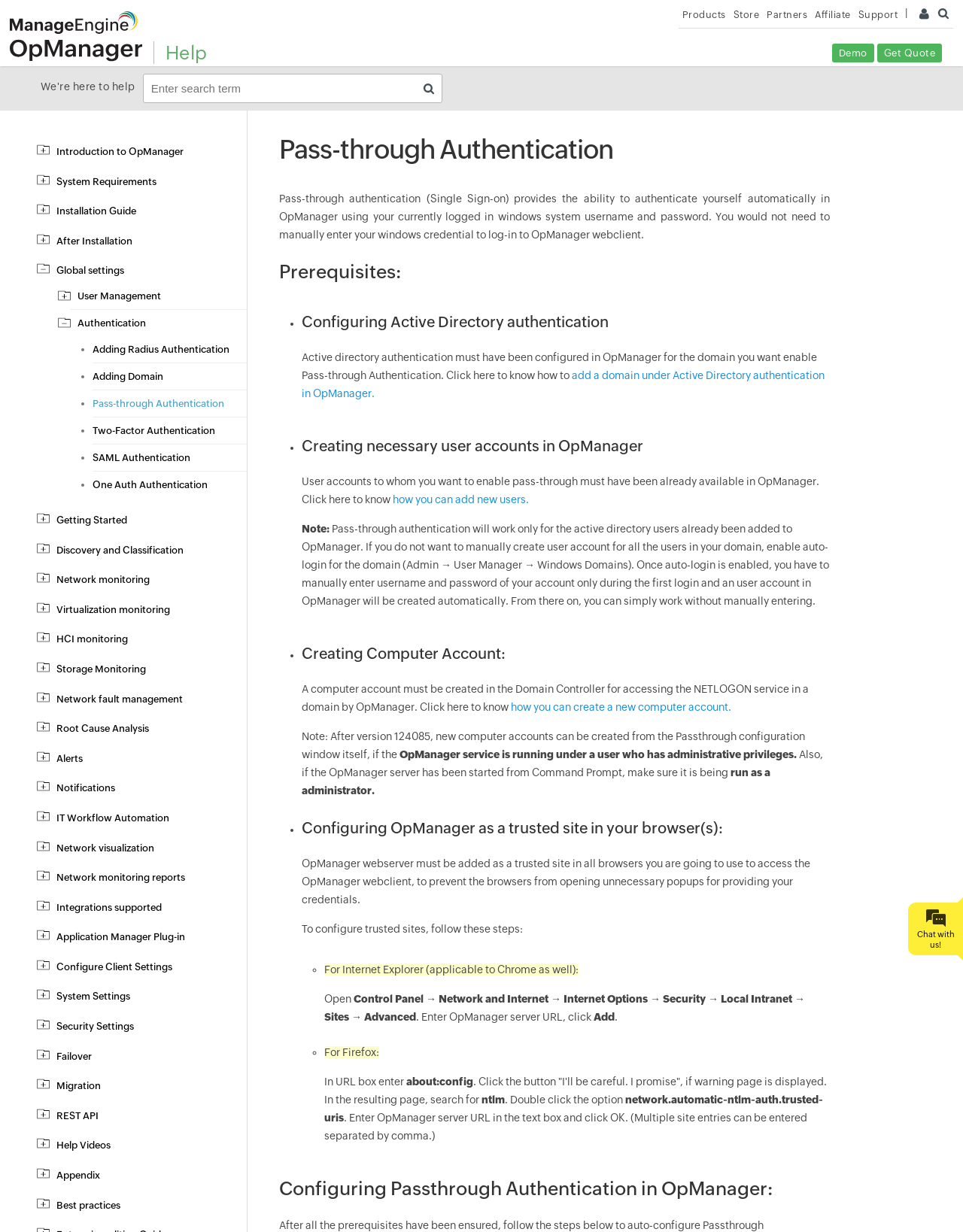Find the bounding box coordinates of the element's region that should be clicked in order to follow the given instruction: "Search for something". The coordinates should consist of four float numbers between 0 and 1, i.e., [left, top, right, bottom].

[0.148, 0.06, 0.459, 0.084]